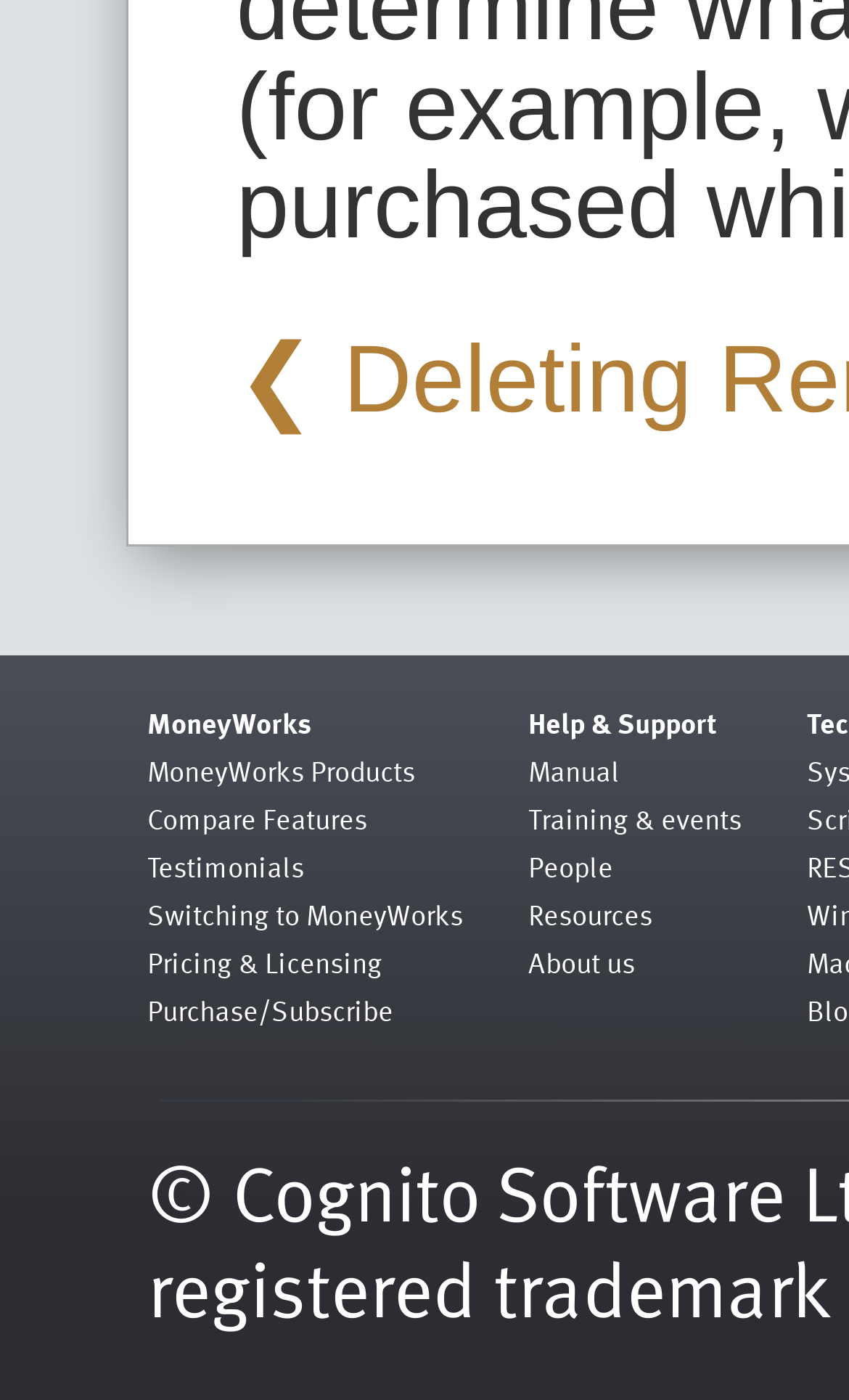Determine the bounding box for the UI element described here: "MoneyWorks".

[0.173, 0.501, 0.365, 0.532]